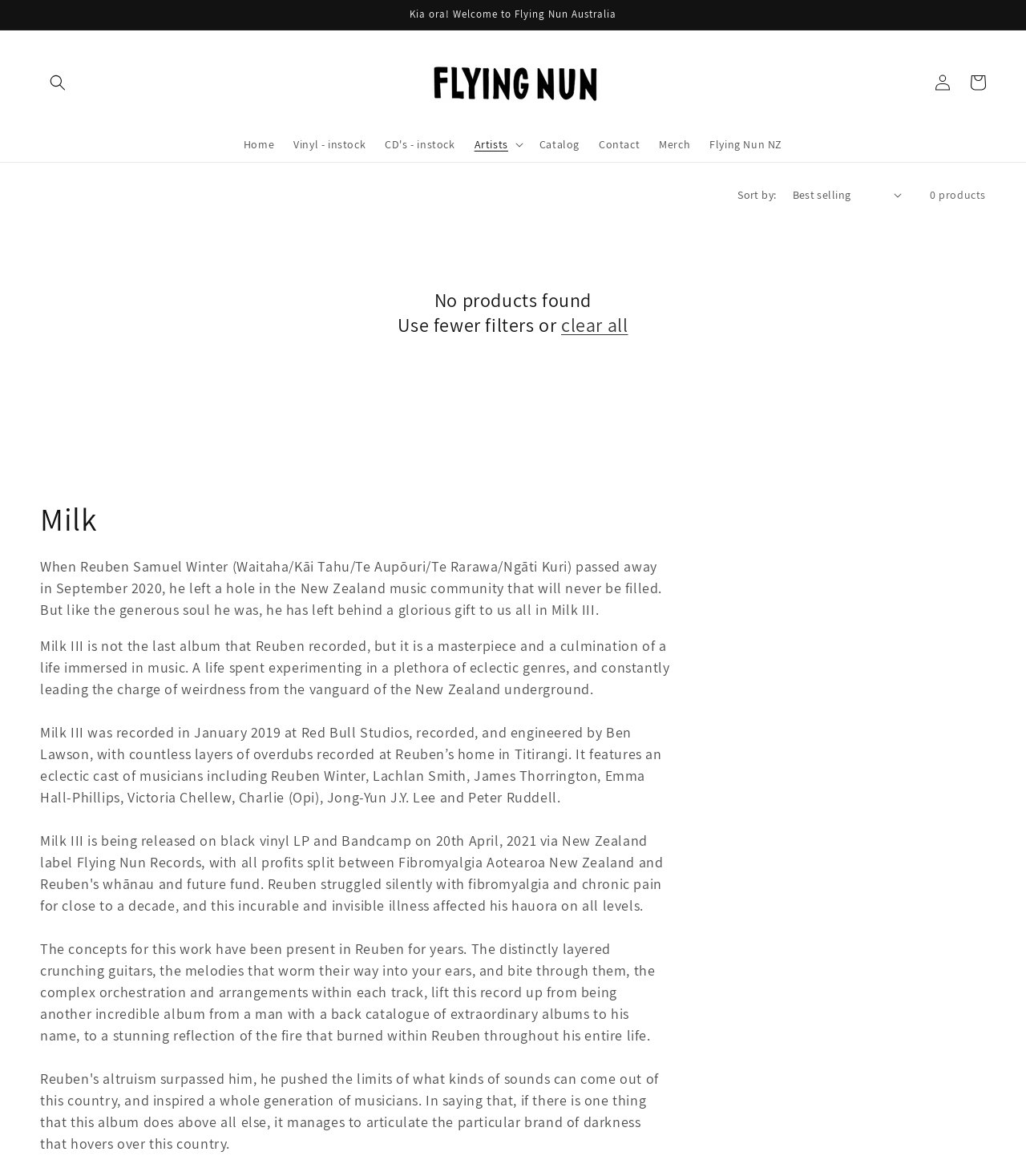What is the name of the studio where Milk III was recorded? Based on the image, give a response in one word or a short phrase.

Red Bull Studios